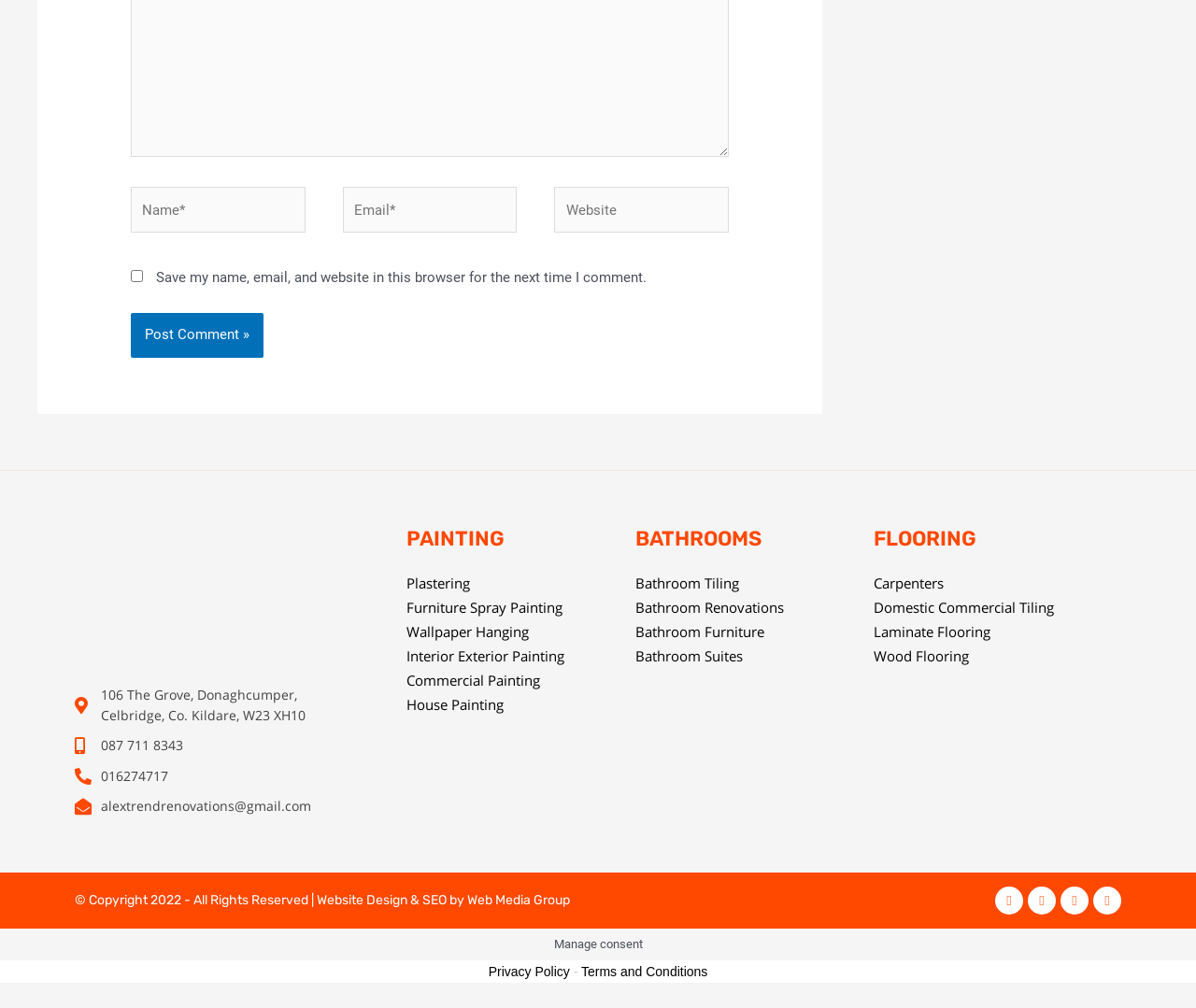Determine the bounding box coordinates for the clickable element required to fulfill the instruction: "Call the phone number 087 711 8343". Provide the coordinates as four float numbers between 0 and 1, i.e., [left, top, right, bottom].

[0.062, 0.73, 0.27, 0.75]